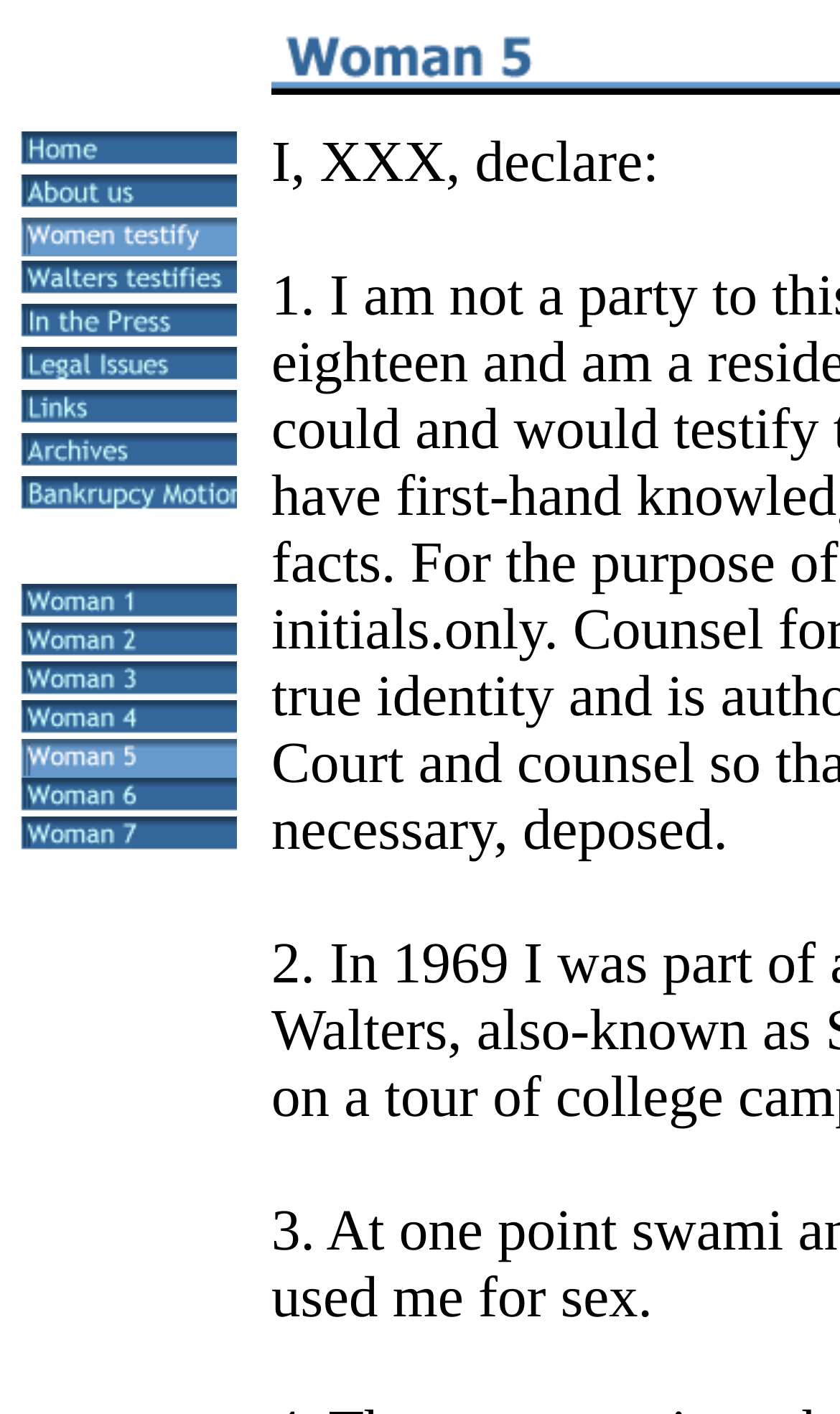How many women are listed on this webpage?
Please craft a detailed and exhaustive response to the question.

I counted the number of links with 'Woman' followed by a number in the layout table, and there are 7 of them.